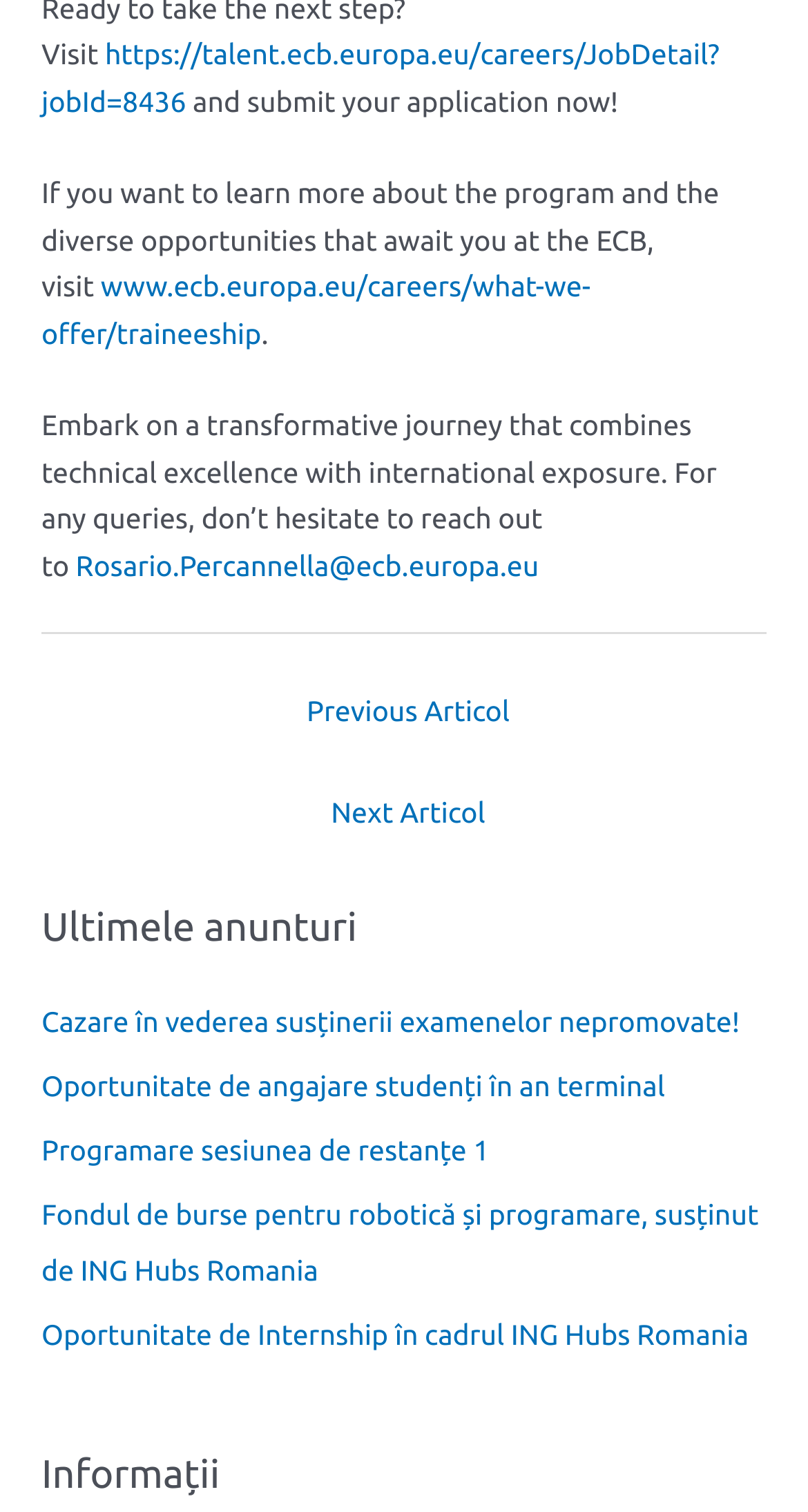Provide a single word or phrase to answer the given question: 
What is the link to submit an application?

https://talent.ecb.europa.eu/careers/JobDetail?jobId=8436